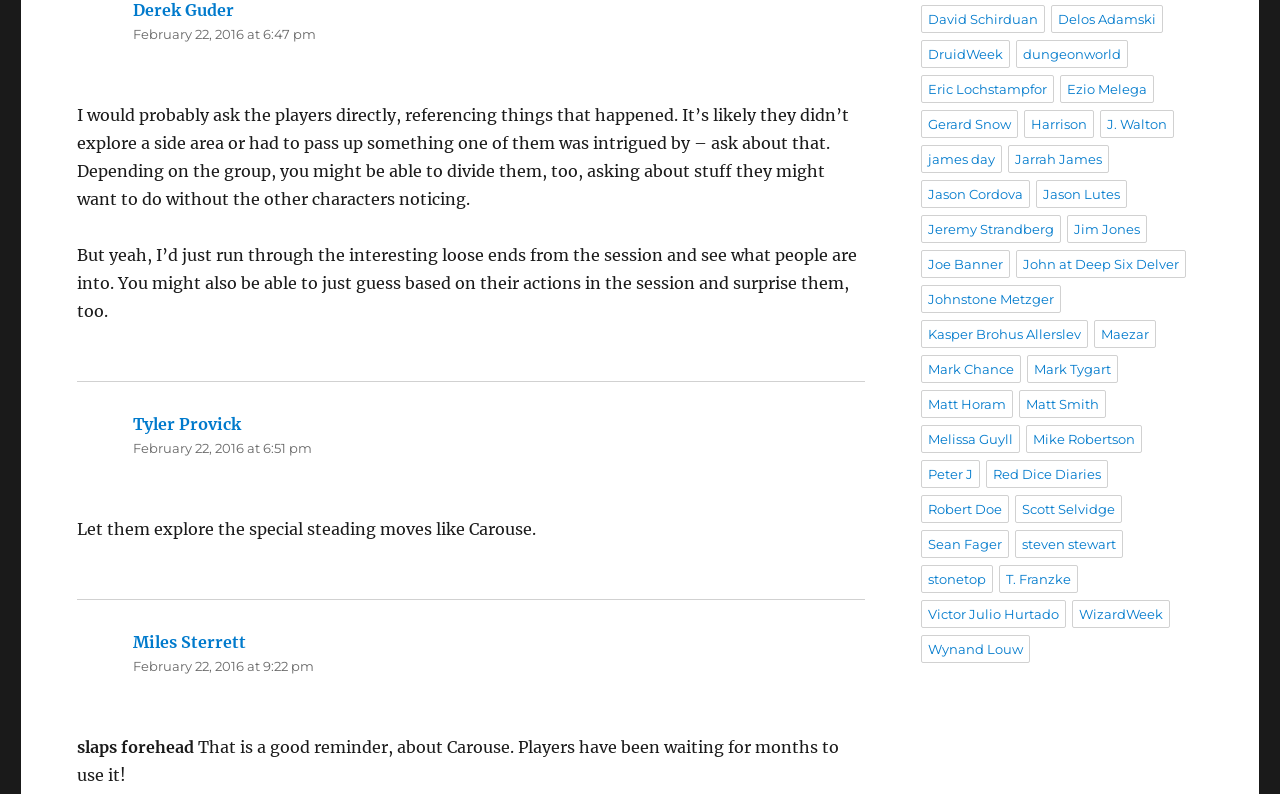Determine the bounding box coordinates of the region to click in order to accomplish the following instruction: "Read the comment posted by Tyler Provick". Provide the coordinates as four float numbers between 0 and 1, specifically [left, top, right, bottom].

[0.104, 0.521, 0.188, 0.546]